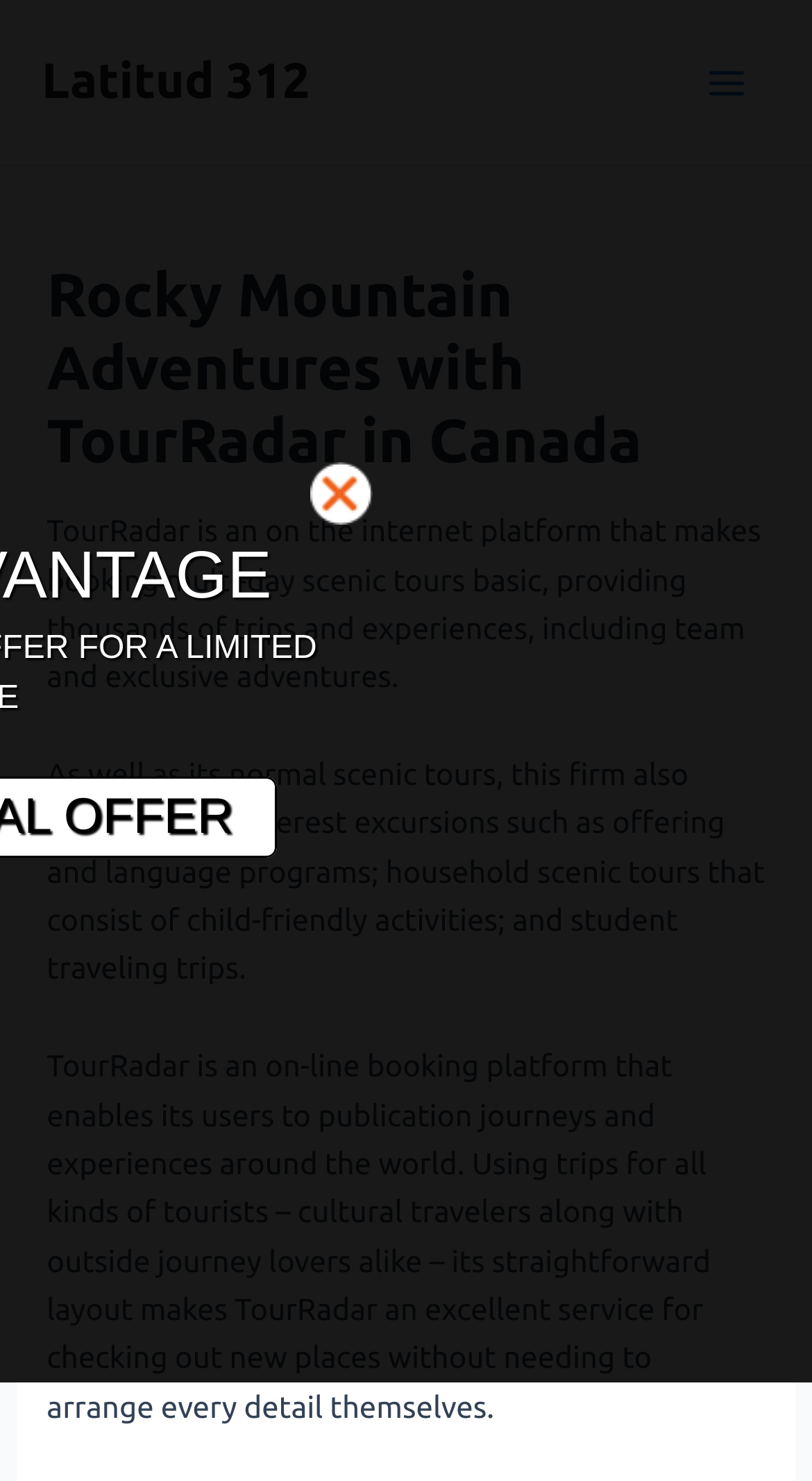Can you find and provide the main heading text of this webpage?

Rocky Mountain Adventures with TourRadar in Canada